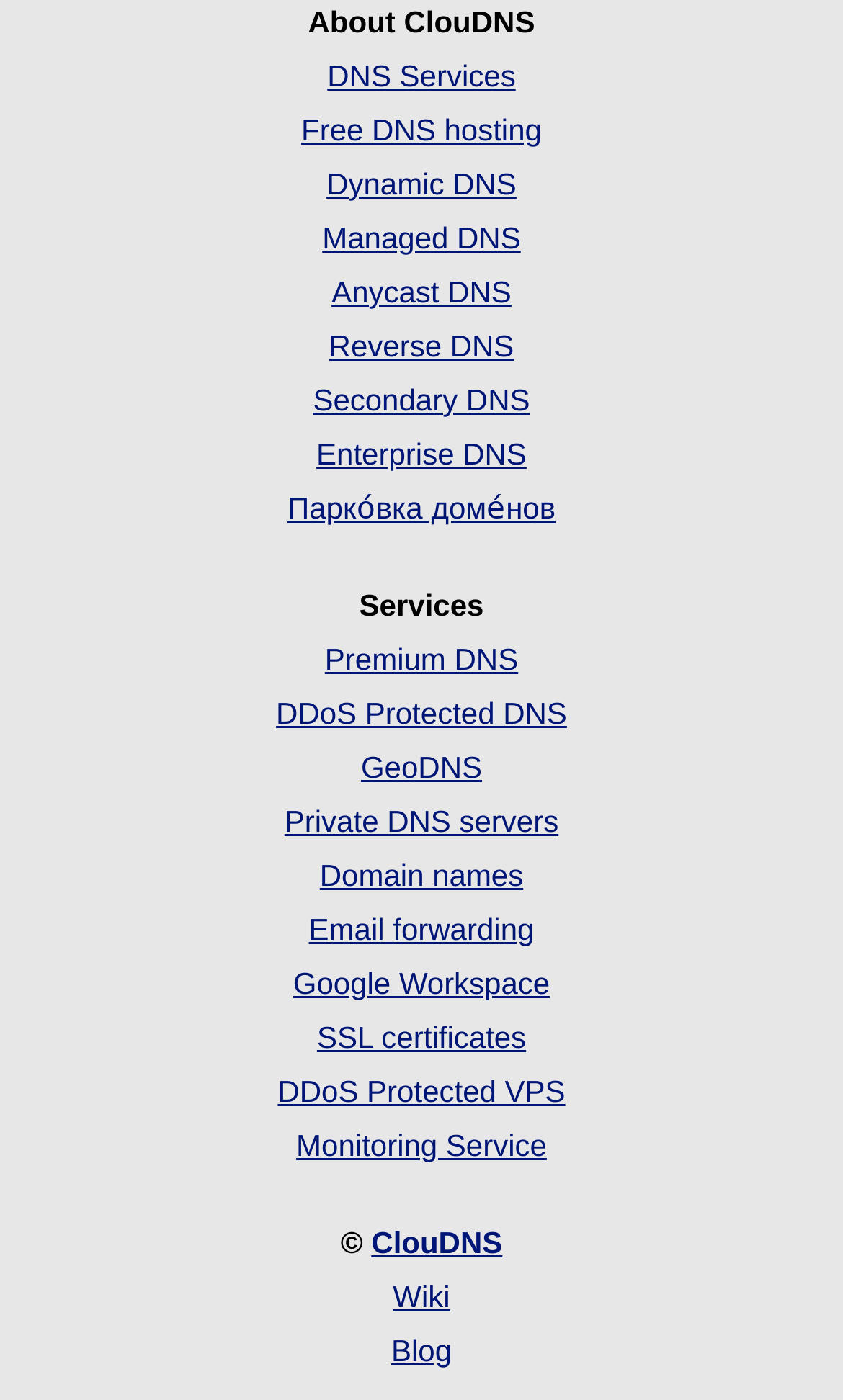What is the last service listed?
Refer to the image and provide a thorough answer to the question.

I looked at the list of links under the 'Services' section and found that the last link is 'Monitoring Service'.